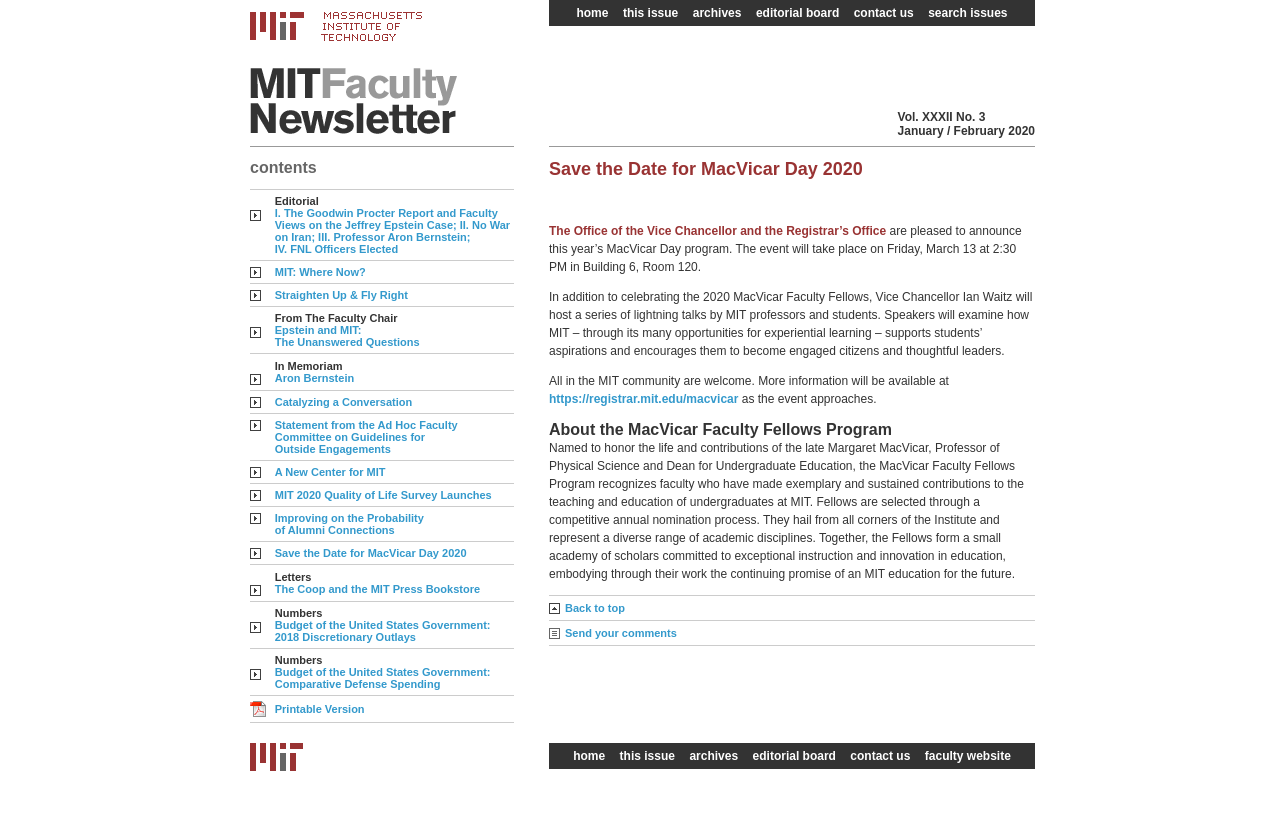Locate the bounding box coordinates of the element that should be clicked to execute the following instruction: "Check 'Política de Privacidad'".

None